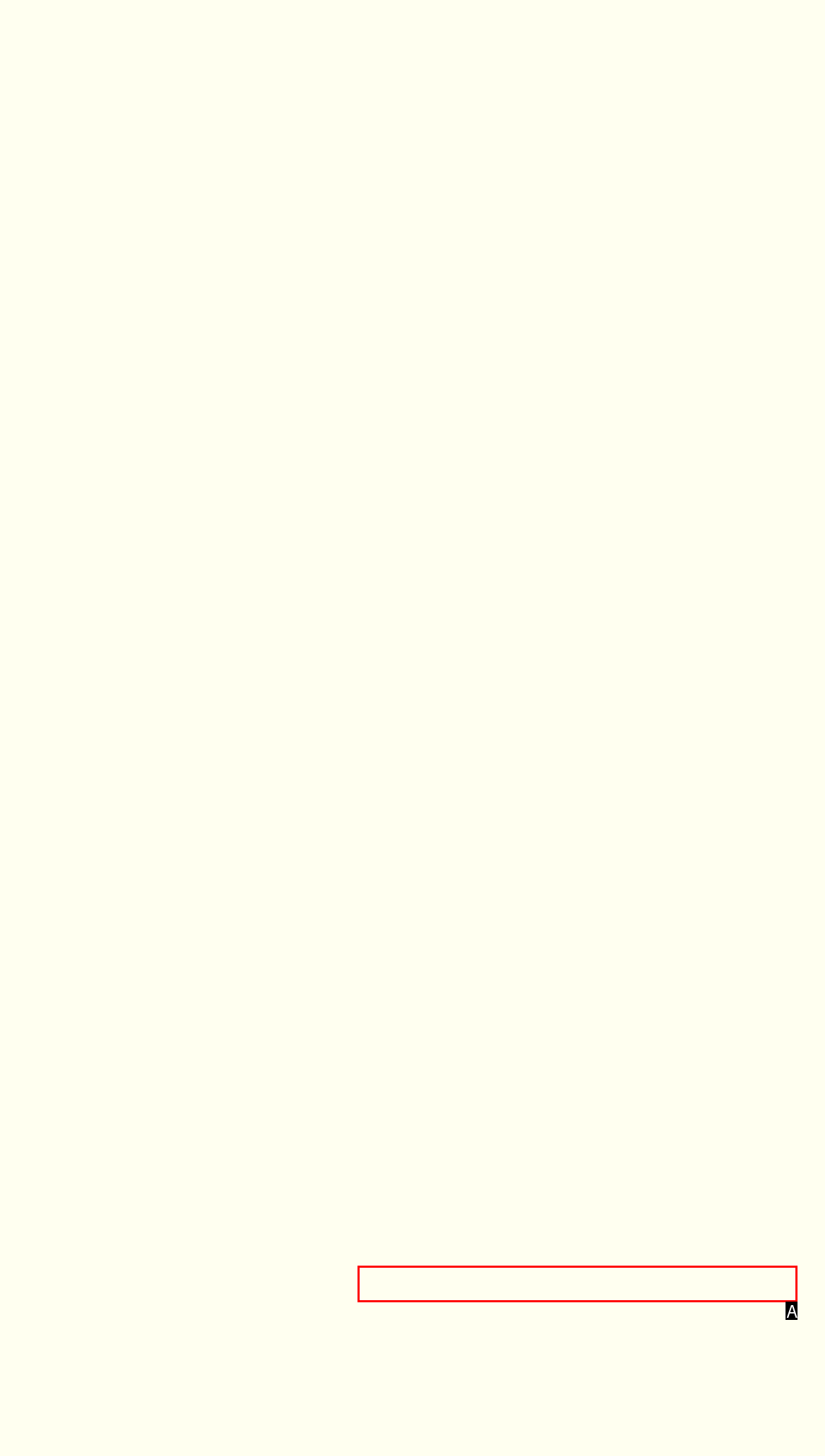Tell me which one HTML element best matches the description: Contact
Answer with the option's letter from the given choices directly.

None